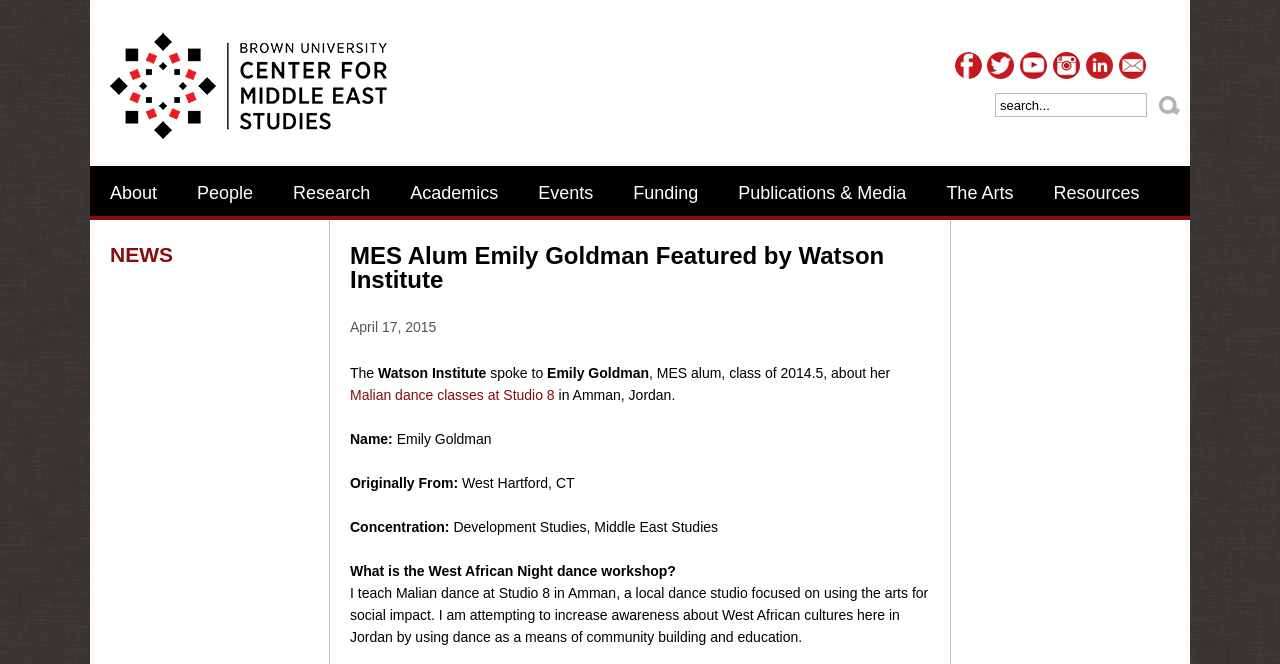What is the date of the article?
Utilize the image to construct a detailed and well-explained answer.

I found the answer by looking at the date mentioned at the top of the article, which is April 17, 2015.